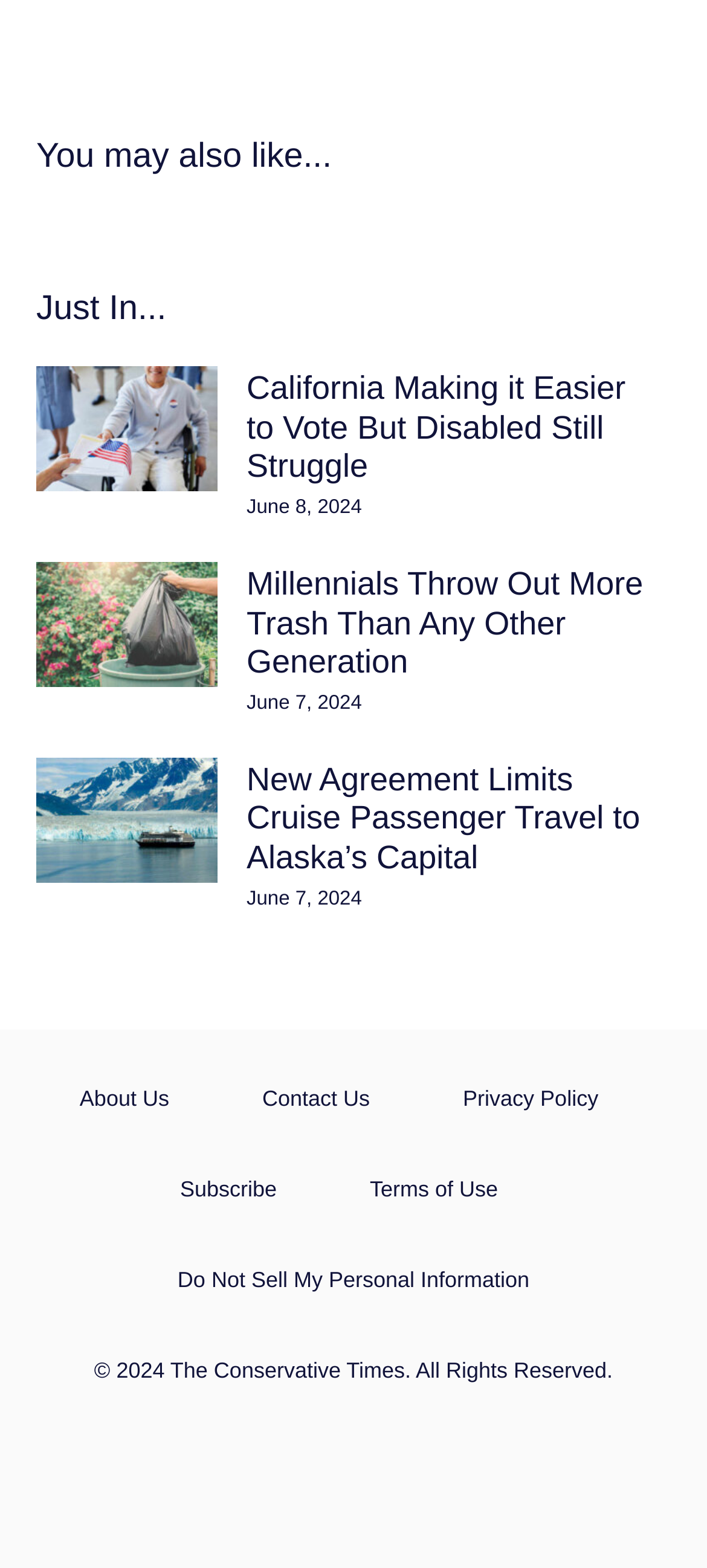How many news articles are displayed on the webpage?
Answer the question based on the image using a single word or a brief phrase.

3